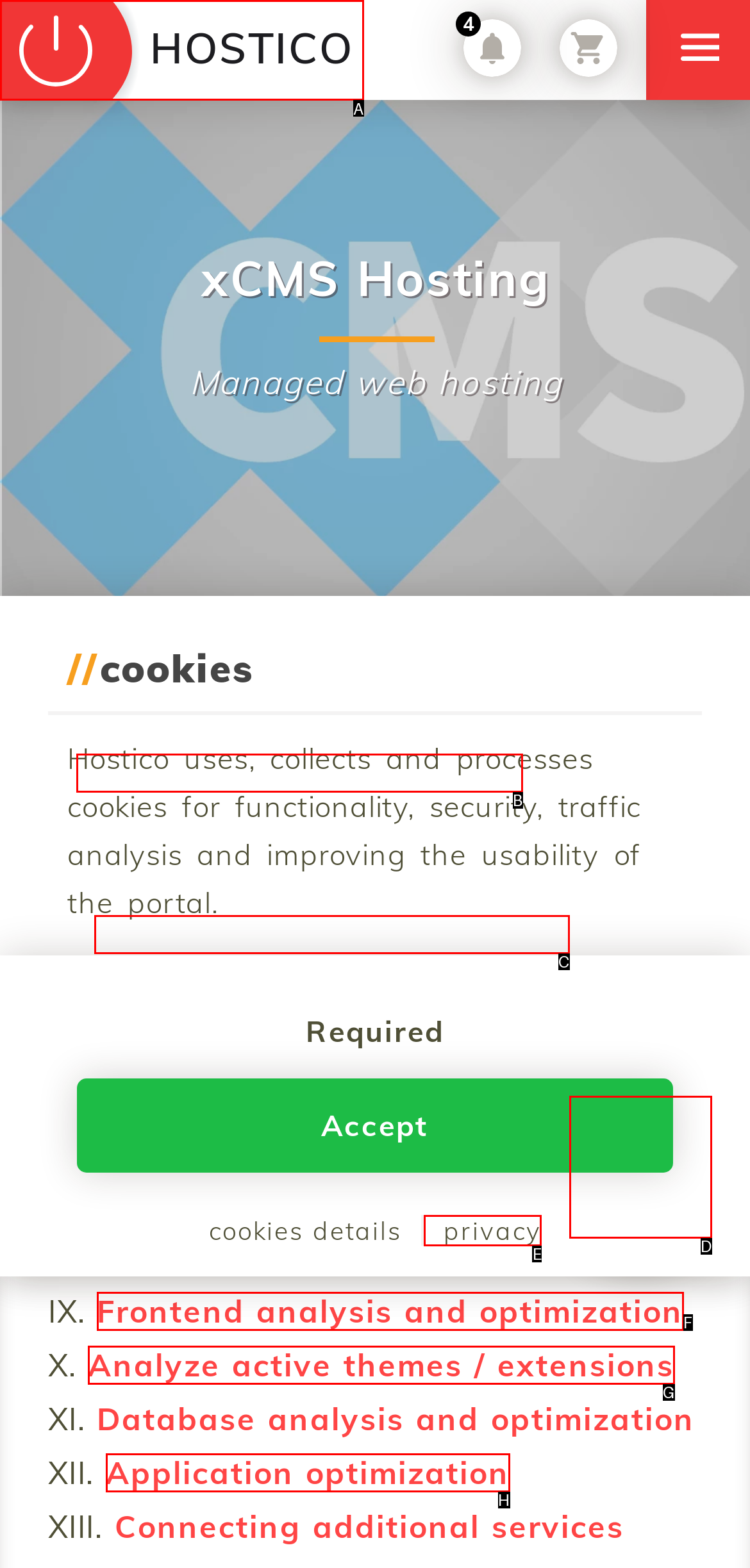Tell me which one HTML element I should click to complete the following instruction: Click on the HOSTICO link
Answer with the option's letter from the given choices directly.

A